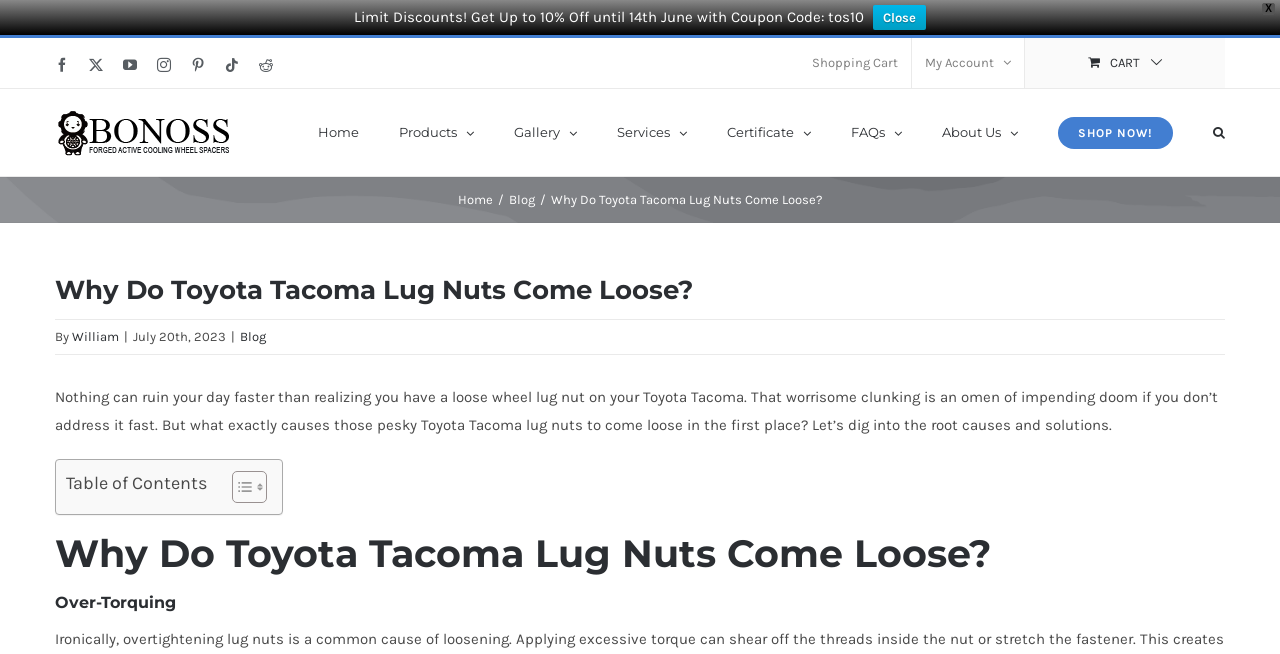Can you find and generate the webpage's heading?

Why Do Toyota Tacoma Lug Nuts Come Loose?